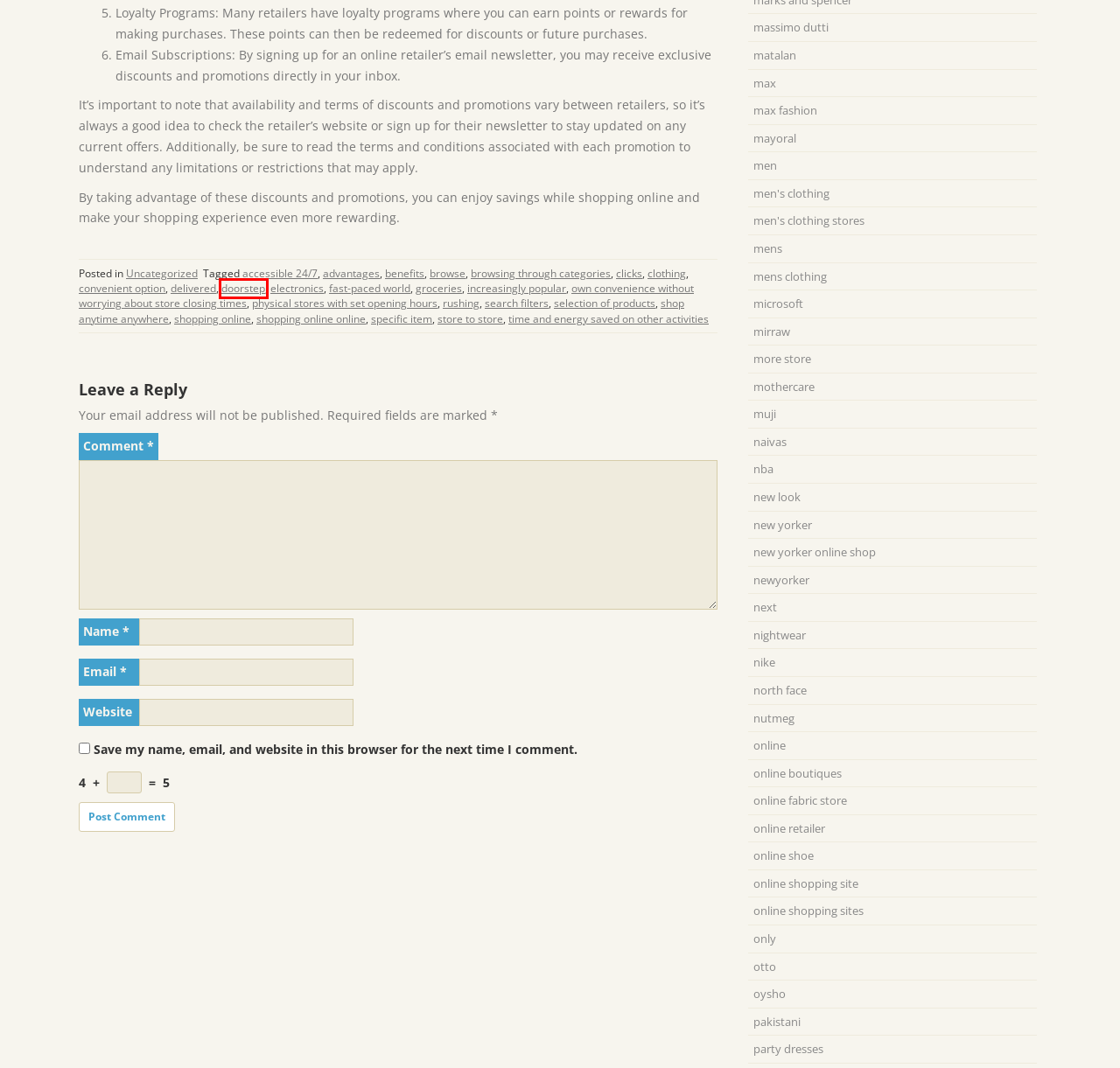You have a screenshot of a webpage with a red rectangle bounding box. Identify the best webpage description that corresponds to the new webpage after clicking the element within the red bounding box. Here are the candidates:
A. online shopping sites Archives - ukstores.org
B. shopping online Archives - ukstores.org
C. doorstep Archives - ukstores.org
D. online fabric store Archives - ukstores.org
E. selection of products Archives - ukstores.org
F. benefits Archives - ukstores.org
G. north face Archives - ukstores.org
H. advantages Archives - ukstores.org

C